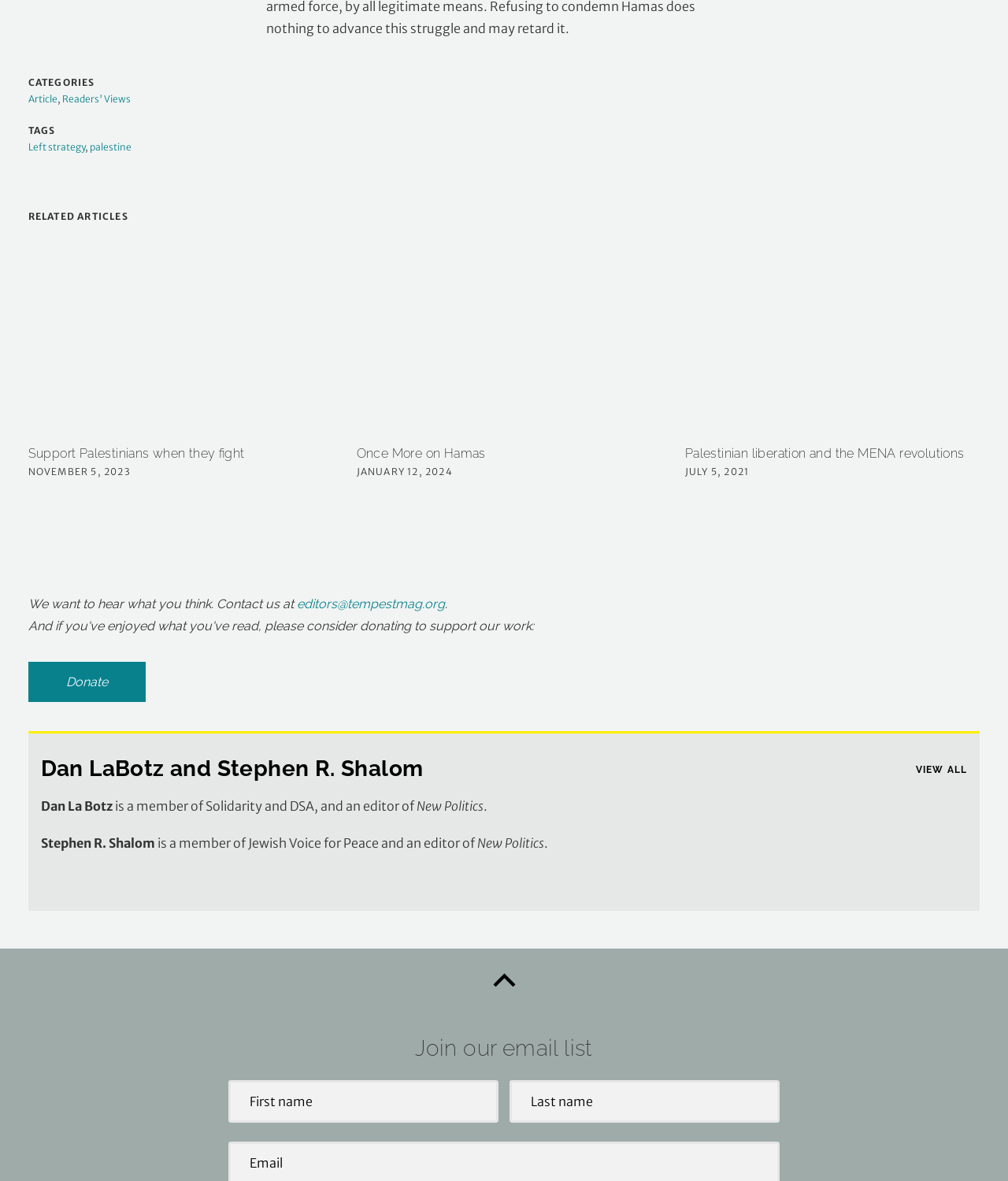Indicate the bounding box coordinates of the element that must be clicked to execute the instruction: "Click on the 'Article' link". The coordinates should be given as four float numbers between 0 and 1, i.e., [left, top, right, bottom].

[0.028, 0.078, 0.057, 0.088]